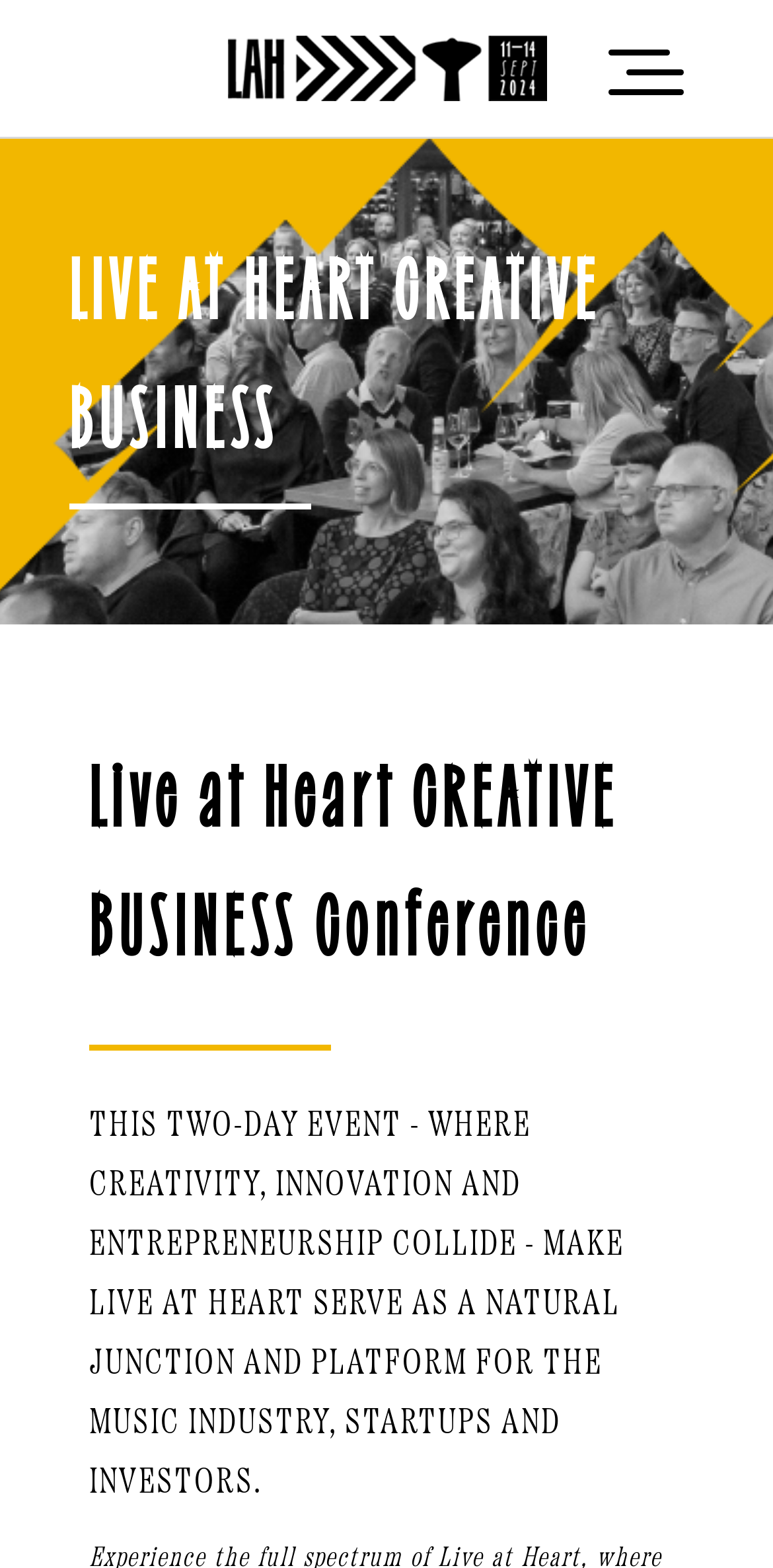Provide an in-depth caption for the elements present on the webpage.

The webpage is about Creative Business, specifically the Live at Heart event. At the top left, there is a mobile logo, which is a clickable link. To the right of the mobile logo, there is another link, although its text is not specified. 

Below the top section, the main heading "LIVE AT HEART CREATIVE BUSINESS" is prominently displayed, spanning almost the entire width of the page. 

Further down, there is a table layout that occupies most of the page. Within this layout, there are two headings. The first heading reads "Live at Heart CREATIVE BUSINESS Conference". The second heading is a longer text that describes the event, stating that it is a two-day conference where creativity, innovation, and entrepreneurship come together, serving as a platform for the music industry, startups, and investors. This text is positioned below the first heading, and both headings are aligned to the left side of the page.